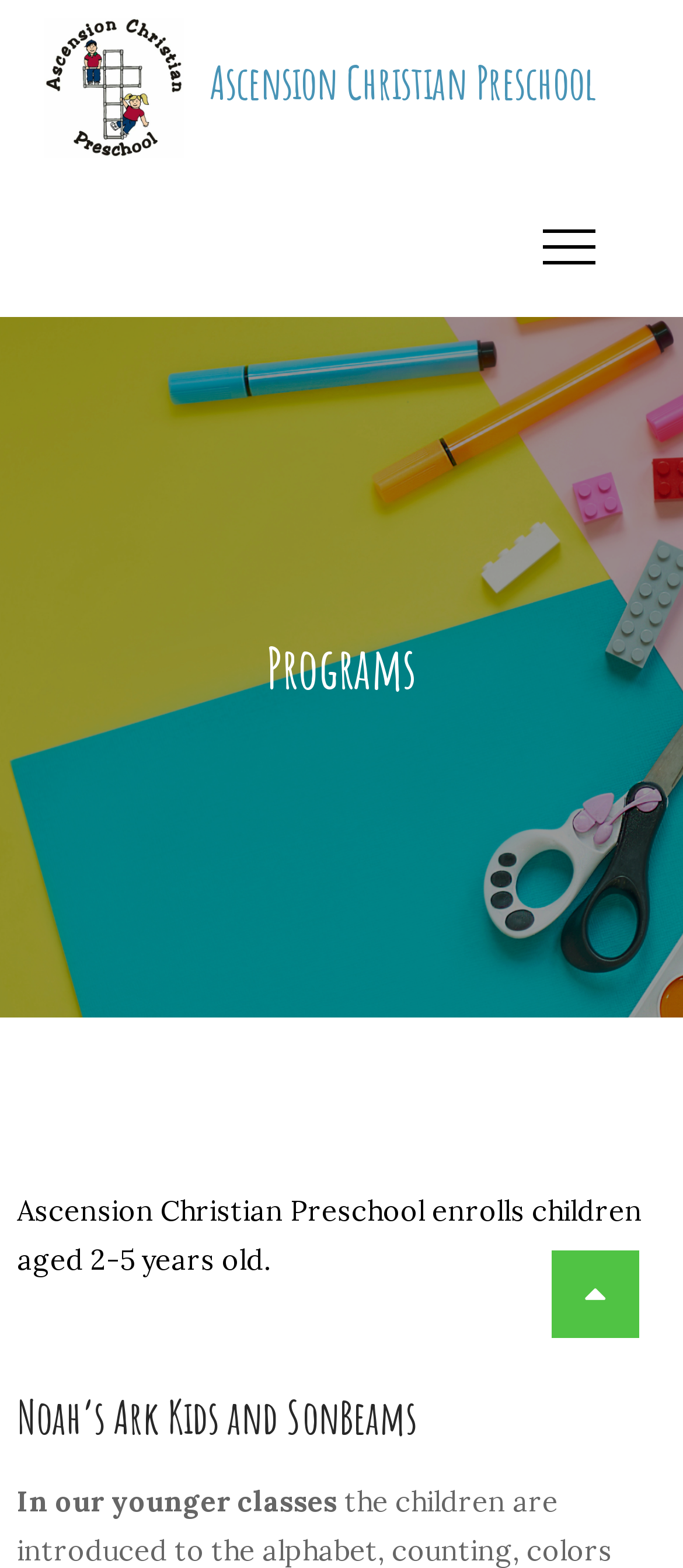Identify and provide the text content of the webpage's primary headline.

Ascension Christian Preschool